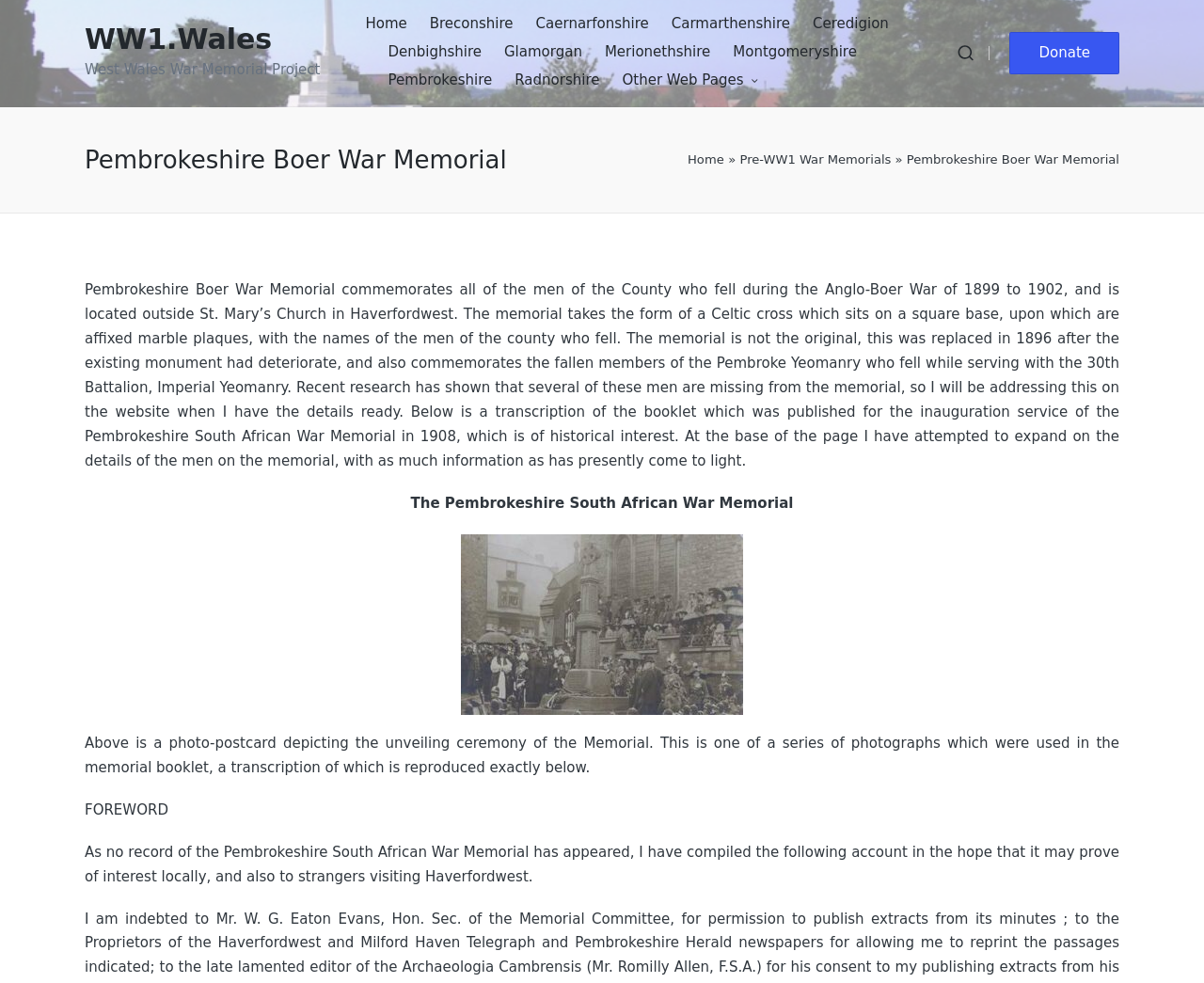Determine the bounding box coordinates of the region to click in order to accomplish the following instruction: "Donate to the project". Provide the coordinates as four float numbers between 0 and 1, specifically [left, top, right, bottom].

[0.839, 0.032, 0.93, 0.075]